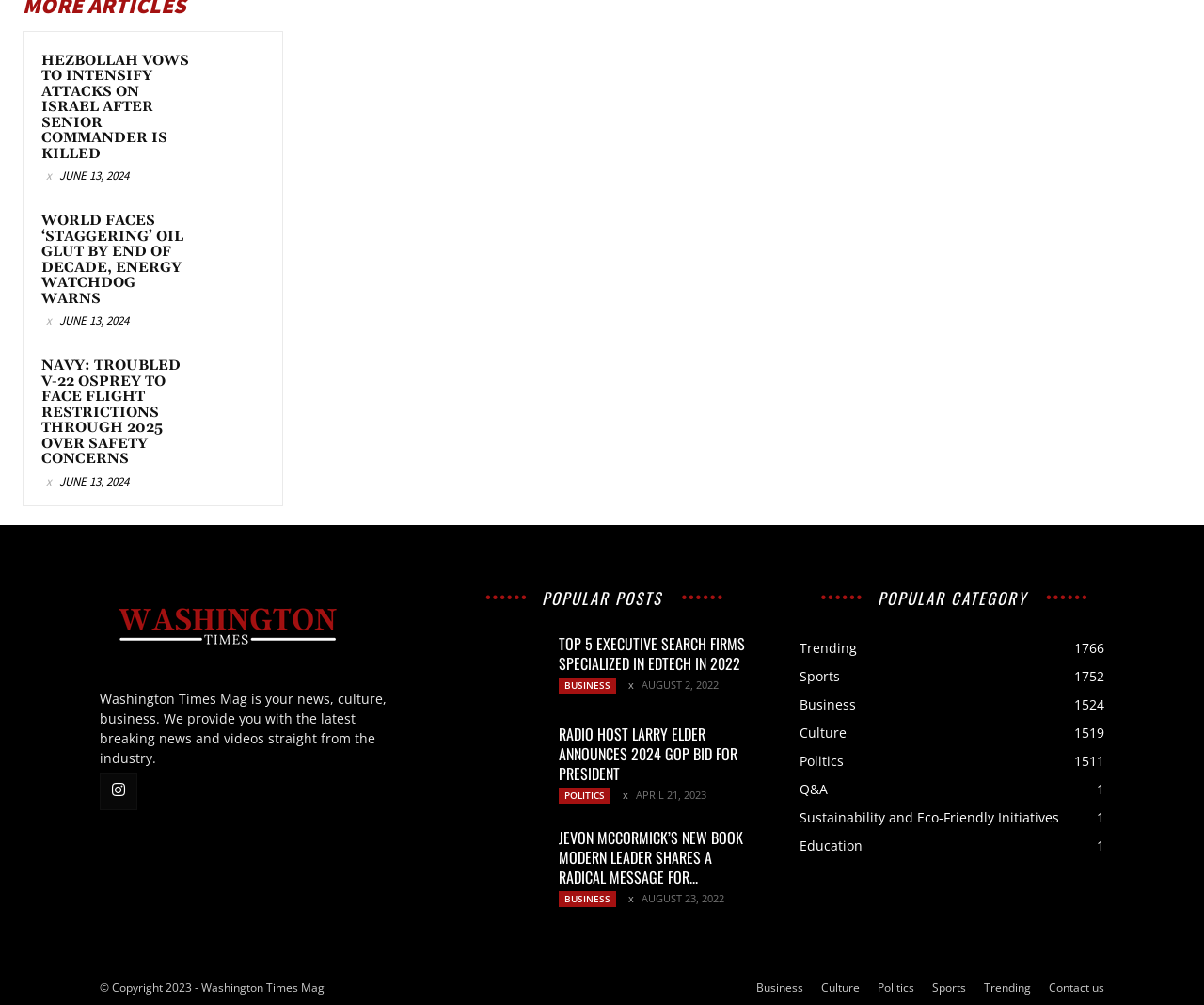Specify the bounding box coordinates of the region I need to click to perform the following instruction: "Contact us". The coordinates must be four float numbers in the range of 0 to 1, i.e., [left, top, right, bottom].

[0.871, 0.974, 0.917, 0.991]